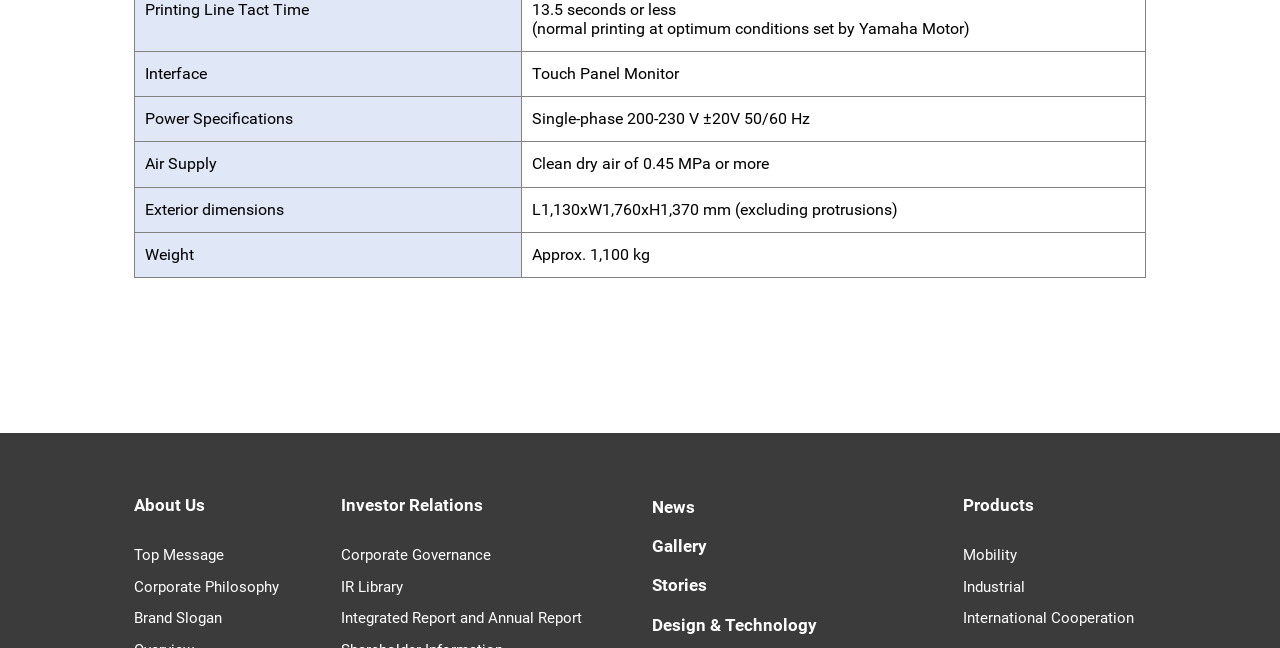Provide the bounding box coordinates of the HTML element this sentence describes: "Design & Technology". The bounding box coordinates consist of four float numbers between 0 and 1, i.e., [left, top, right, bottom].

[0.509, 0.947, 0.638, 0.981]